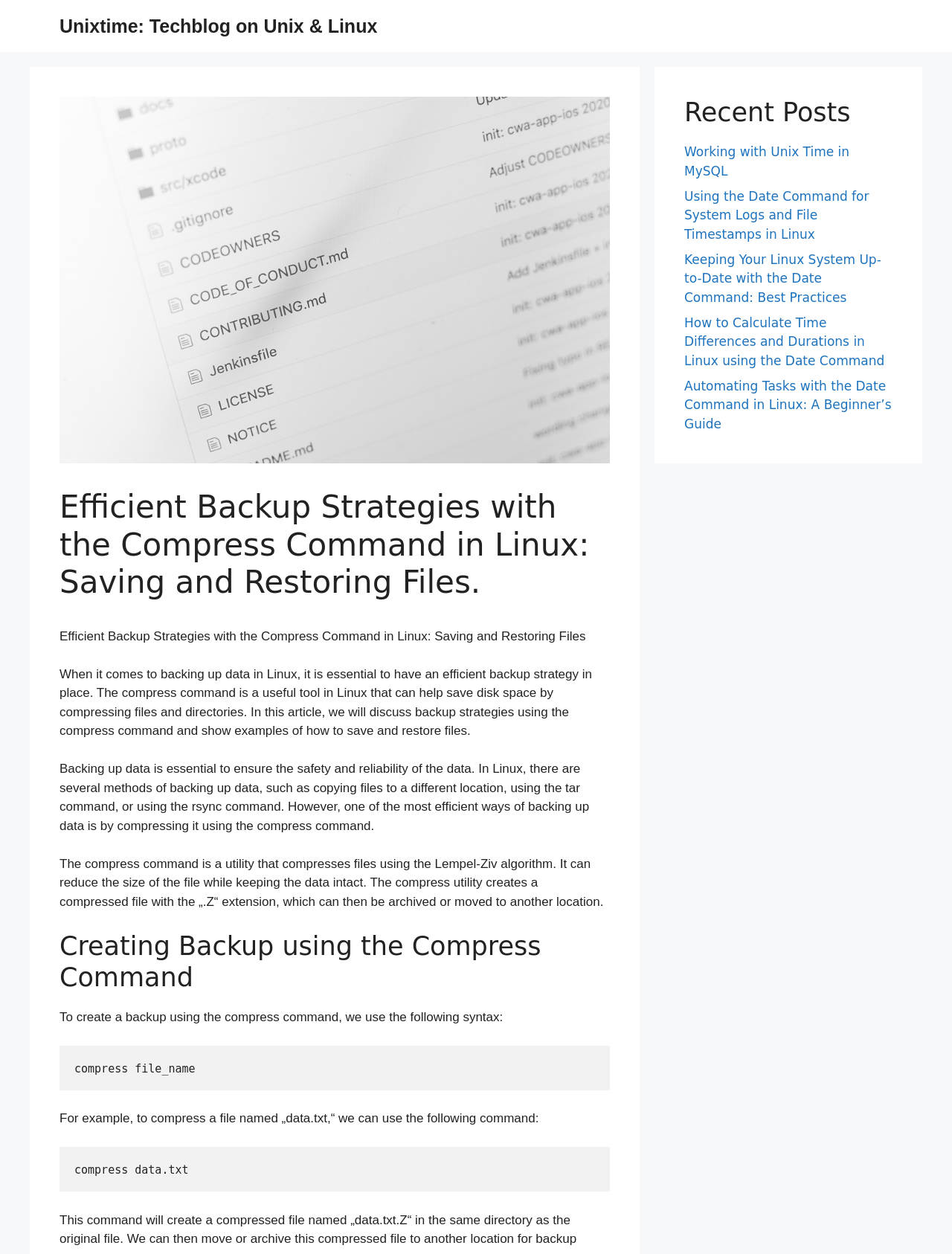How many links are in the recent posts section?
Please elaborate on the answer to the question with detailed information.

The recent posts section contains 5 links to different articles, including 'Working with Unix Time in MySQL', 'Using the Date Command for System Logs and File Timestamps in Linux', and more.